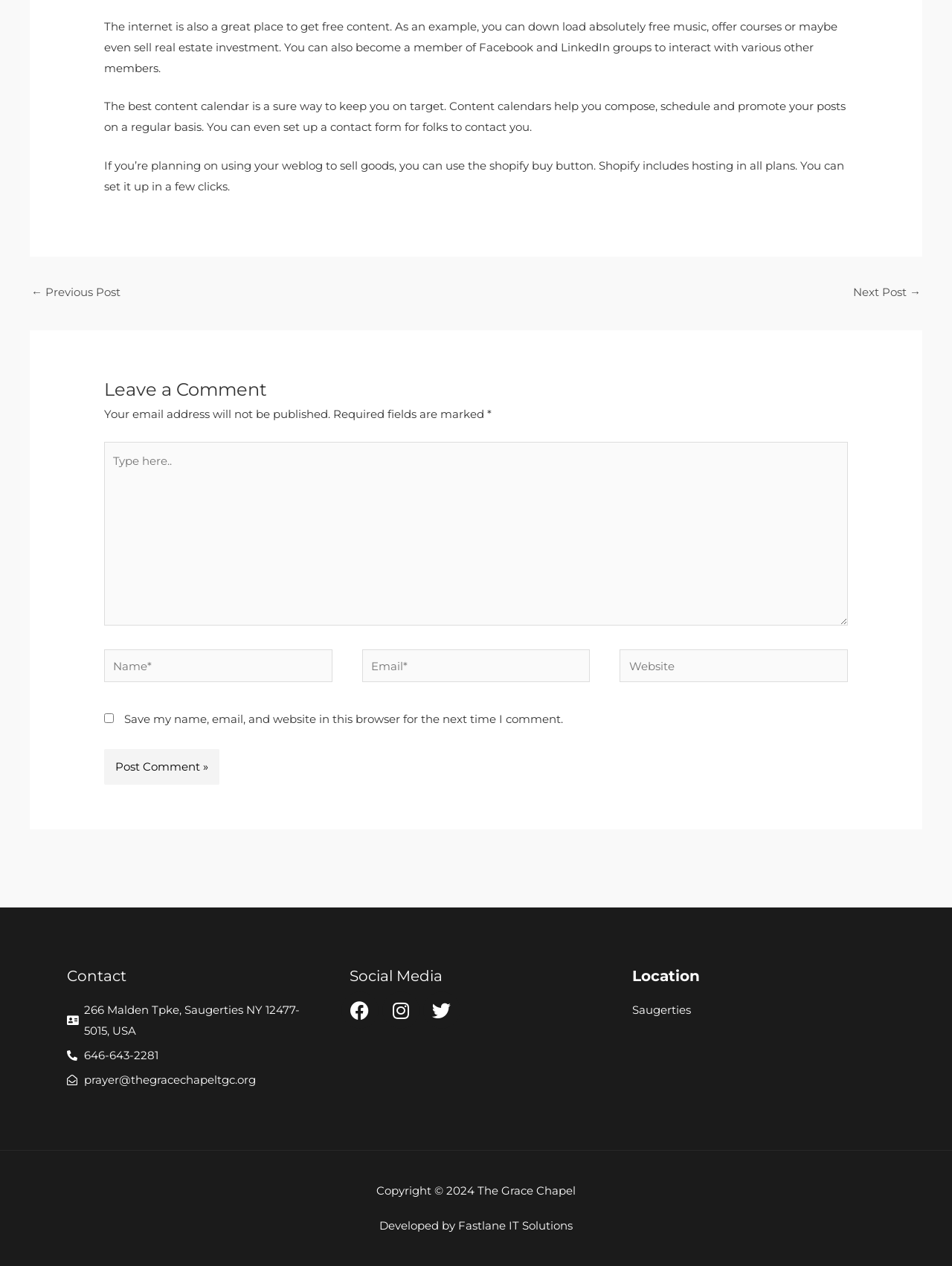Determine the bounding box for the UI element described here: "Developed by Fastlane IT Solutions".

[0.398, 0.963, 0.602, 0.974]